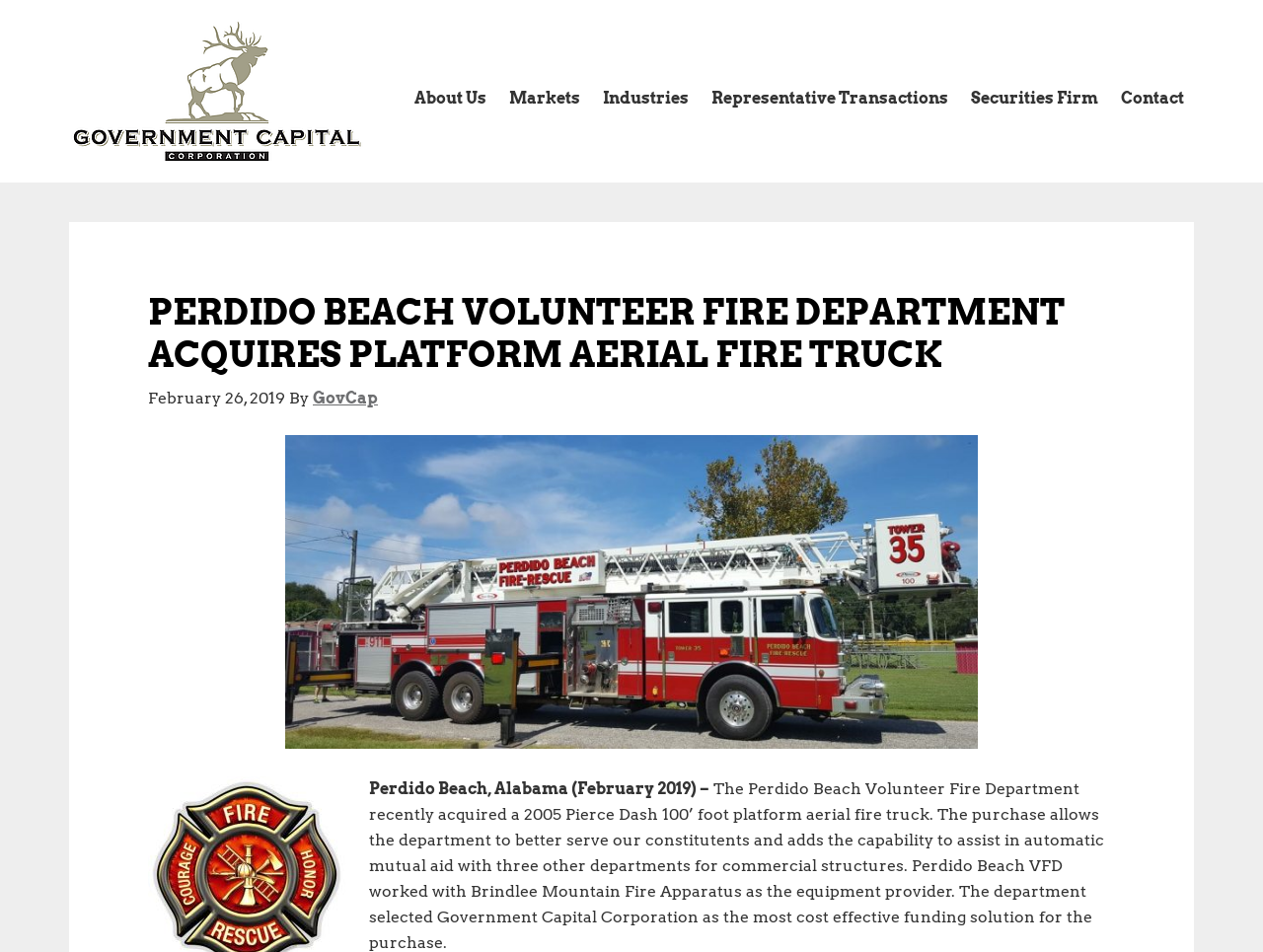Locate the UI element that matches the description Contact in the webpage screenshot. Return the bounding box coordinates in the format (top-left x, top-left y, bottom-right x, bottom-right y), with values ranging from 0 to 1.

[0.883, 0.062, 0.945, 0.145]